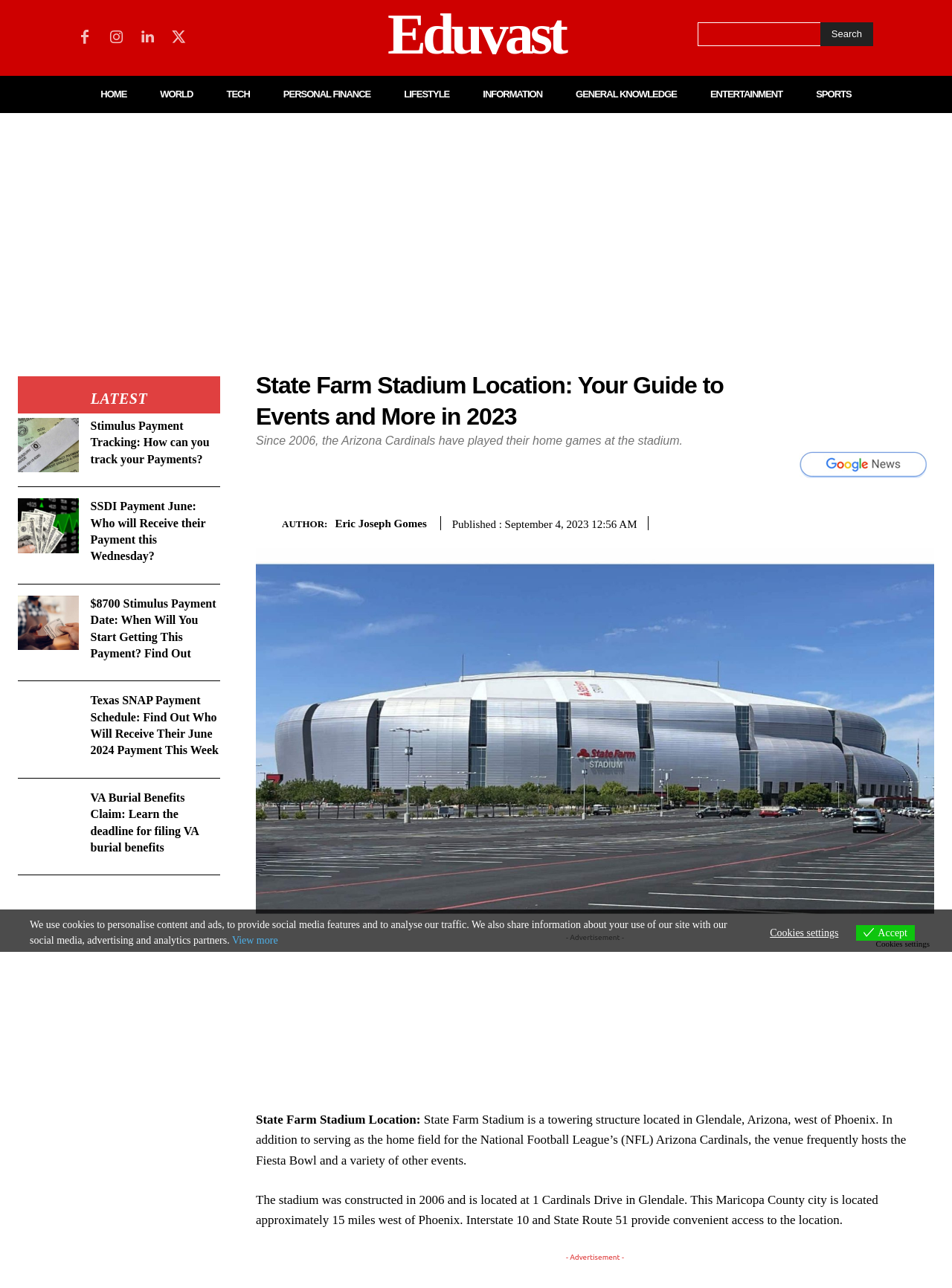Determine the bounding box coordinates for the area that needs to be clicked to fulfill this task: "Click on Search button". The coordinates must be given as four float numbers between 0 and 1, i.e., [left, top, right, bottom].

[0.862, 0.017, 0.917, 0.036]